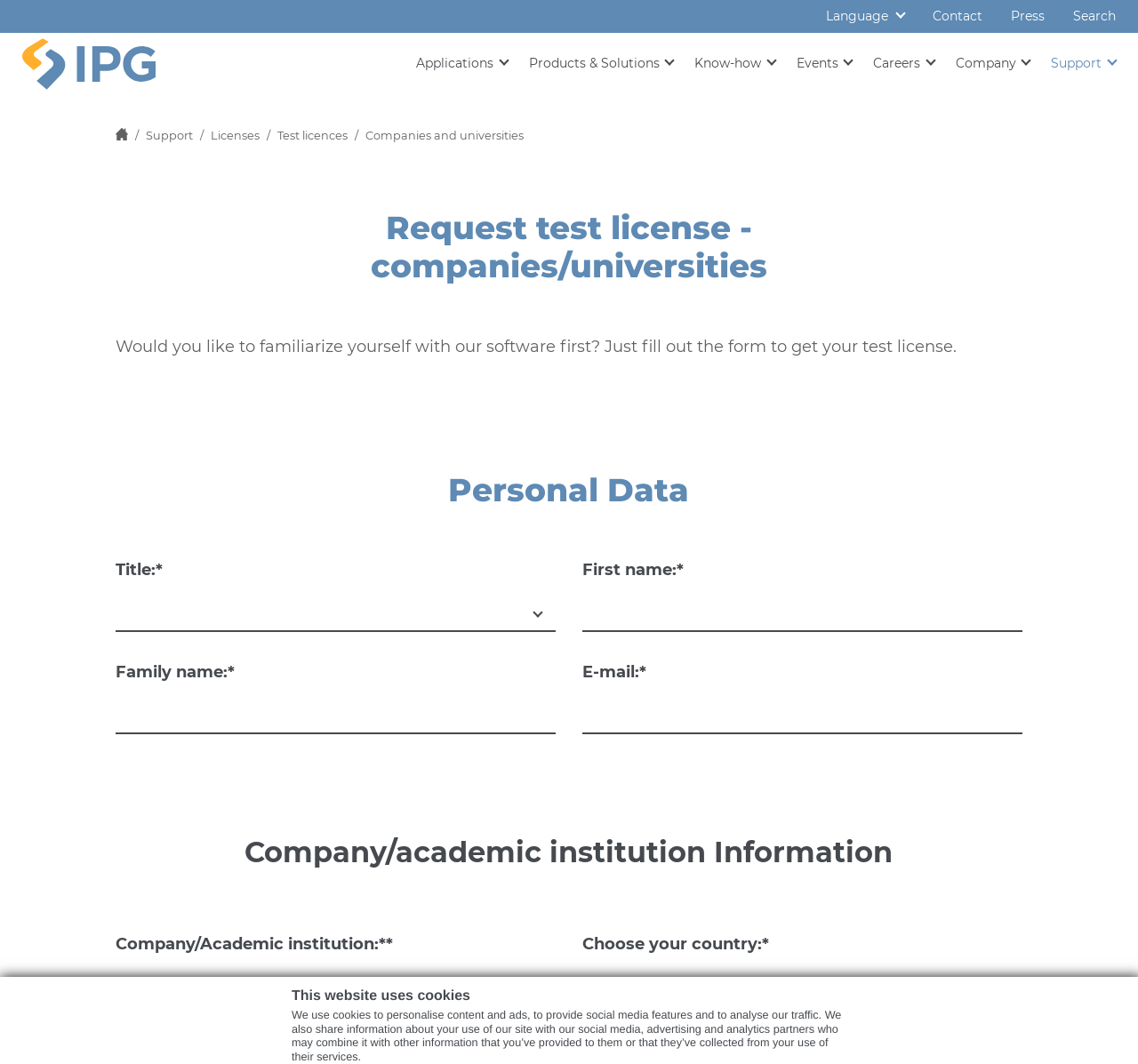Respond to the question below with a single word or phrase: What is the purpose of the form on this webpage?

Request test license